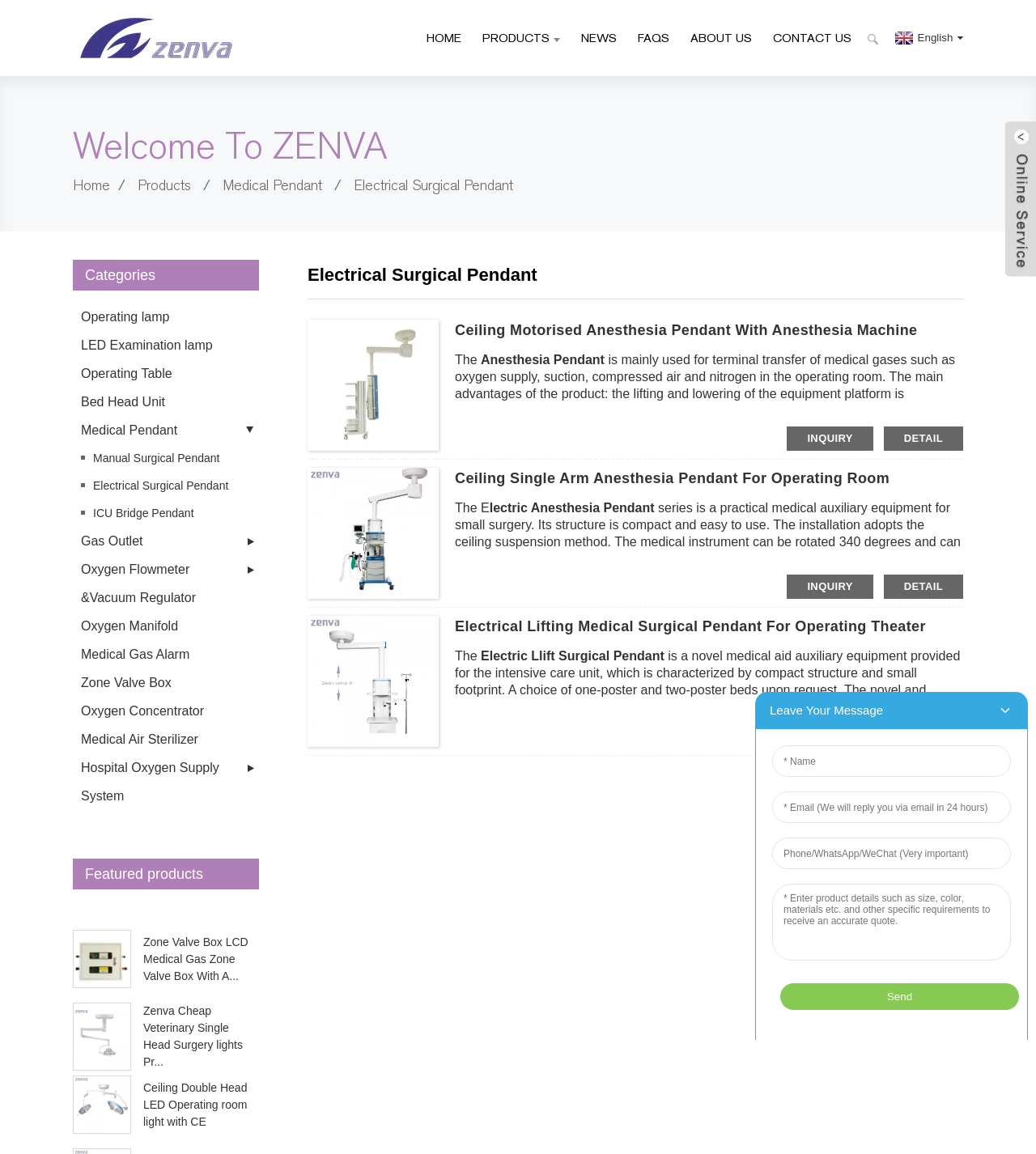Illustrate the webpage thoroughly, mentioning all important details.

This webpage is about Shanghai Zhenghua Medical Equipment Co., Ltd., a manufacturer of electrical surgical pendants and other medical equipment. At the top of the page, there is a logo and a navigation menu with links to "HOME", "PRODUCTS", "NEWS", "FAQS", "ABOUT US", and "CONTACT US". Below the navigation menu, there is a heading "Welcome To ZENVA" and a sub-navigation menu with links to "Home", "Products", and "Medical Pendant".

On the left side of the page, there is a list of categories, including "Operating lamp", "LED Examination lamp", "Operating Table", and others. Below the categories, there are three featured products, each with an image, a caption, and links to more information.

On the right side of the page, there are three sections, each describing a different electrical surgical pendant product. Each section includes an image, a heading, and a detailed description of the product, including its features and advantages. There are also links to "INQUIRY" and "DETAIL" for each product.

At the bottom of the page, there is an iframe, which may contain additional content or functionality. Overall, the webpage is focused on showcasing the company's products and providing detailed information to potential customers.